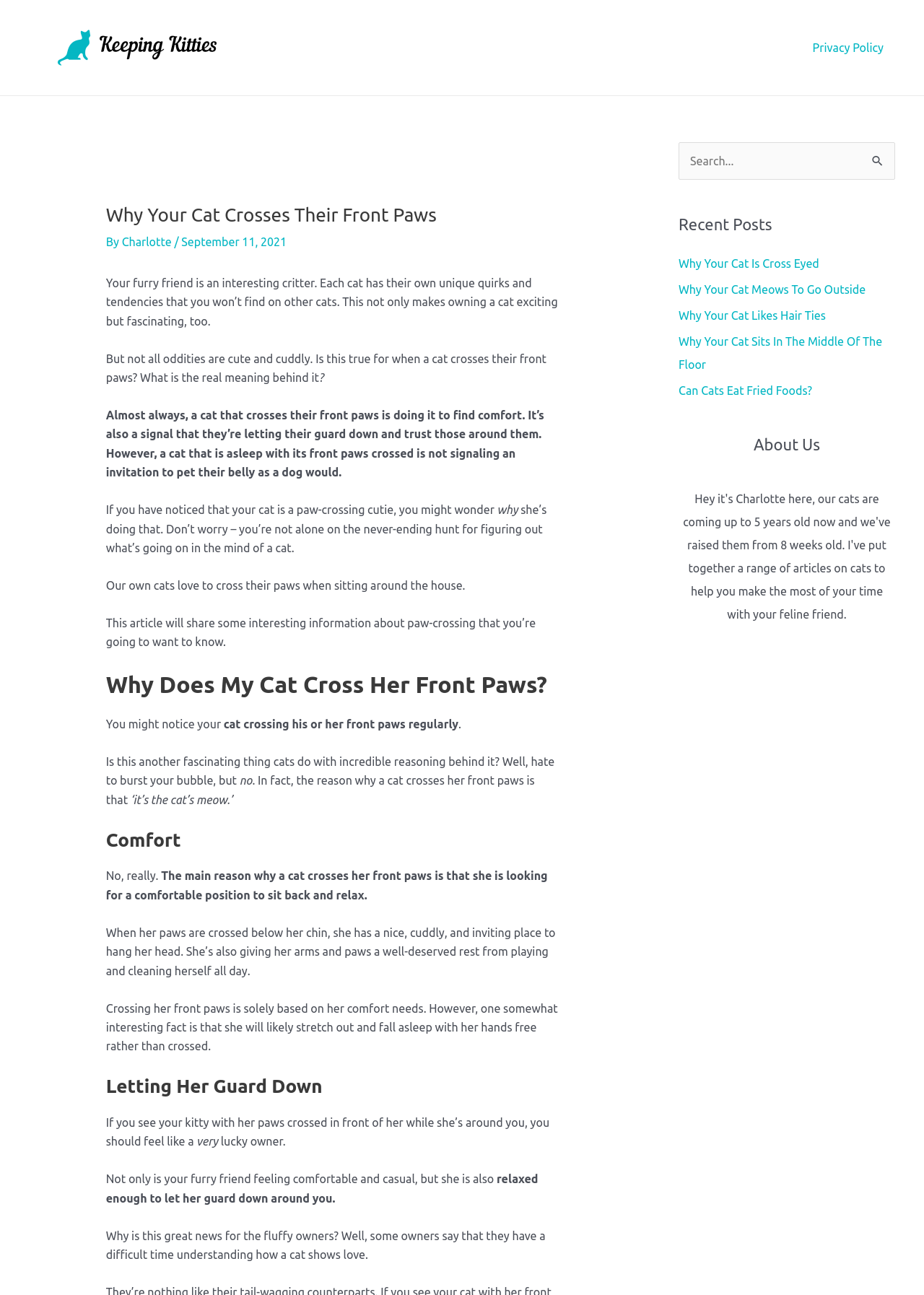What is the main reason why a cat crosses her front paws?
Provide a detailed and extensive answer to the question.

According to the article, the main reason why a cat crosses her front paws is that she is looking for a comfortable position to sit back and relax, as stated in the section 'Comfort'.